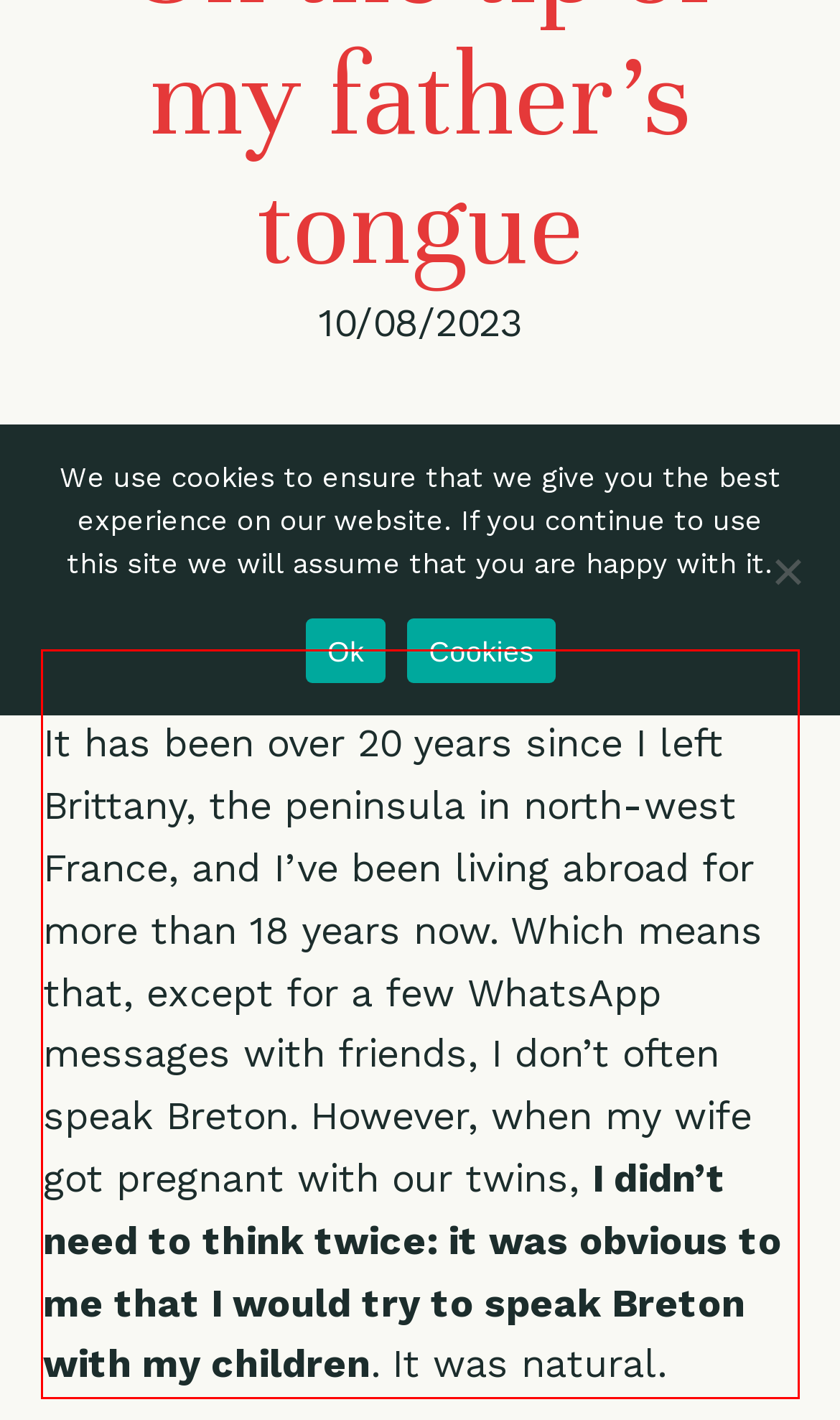From the provided screenshot, extract the text content that is enclosed within the red bounding box.

La Valette, 5th July, 2023 It has been over 20 years since I left Brittany, the peninsula in north-west France, and I’ve been living abroad for more than 18 years now. Which means that, except for a few WhatsApp messages with friends, I don’t often speak Breton. However, when my wife got pregnant with our twins, I didn’t need to think twice: it was obvious to me that I would try to speak Breton with my children. It was natural.